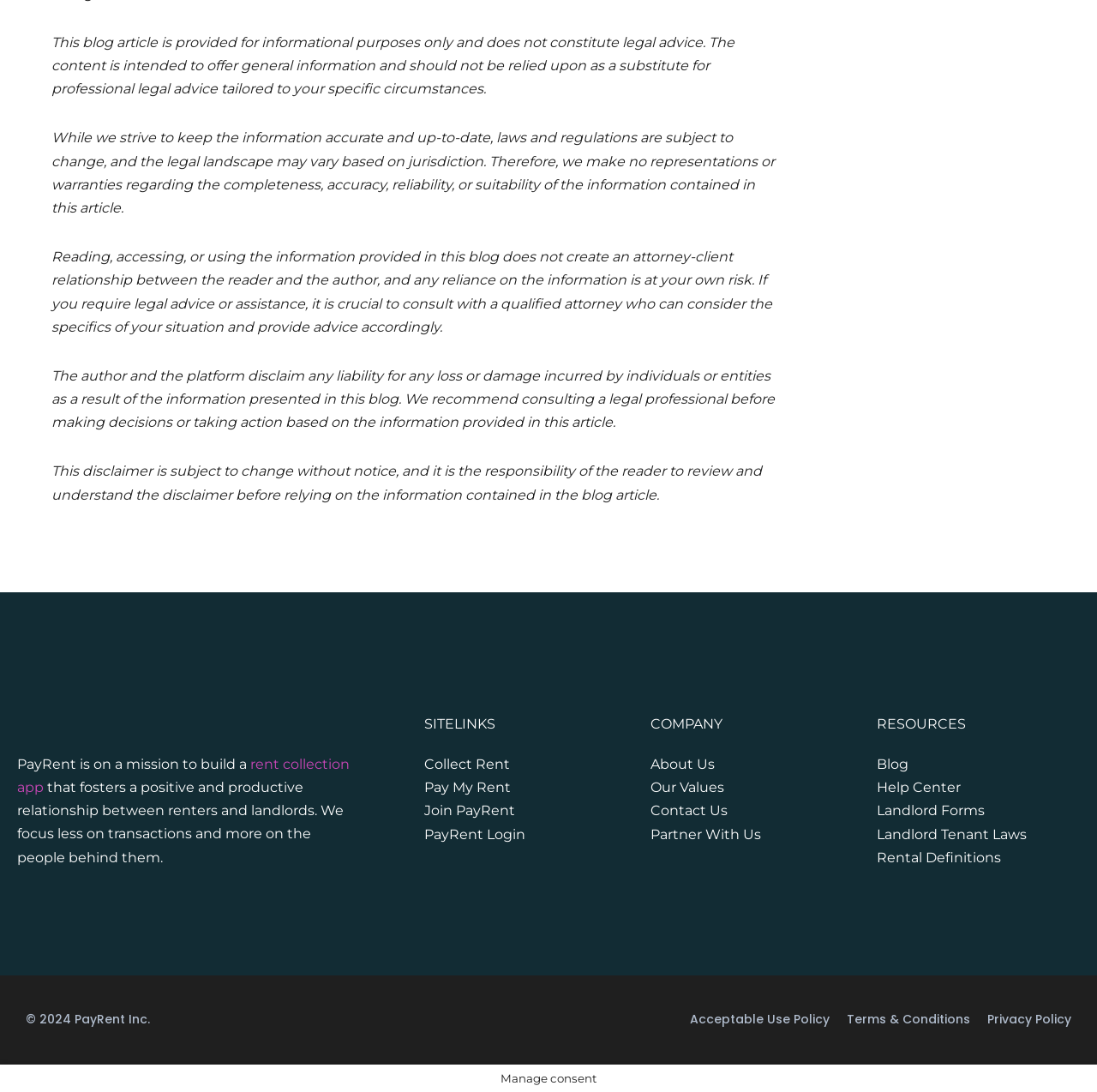What is the company's stance on liability?
Respond with a short answer, either a single word or a phrase, based on the image.

Disclaim liability